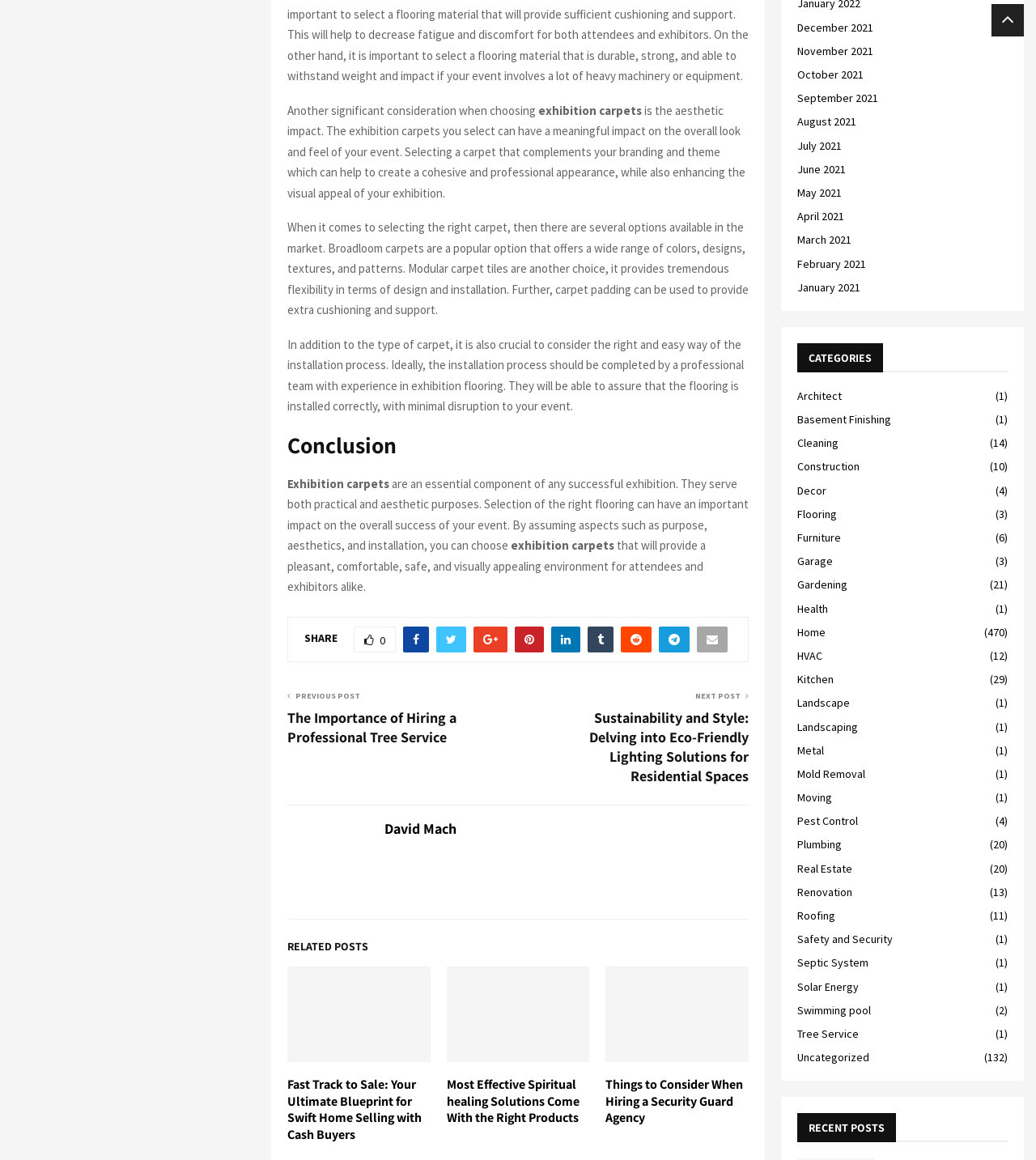Identify the bounding box coordinates of the area that should be clicked in order to complete the given instruction: "Explore the category of Flooring". The bounding box coordinates should be four float numbers between 0 and 1, i.e., [left, top, right, bottom].

[0.77, 0.437, 0.808, 0.449]